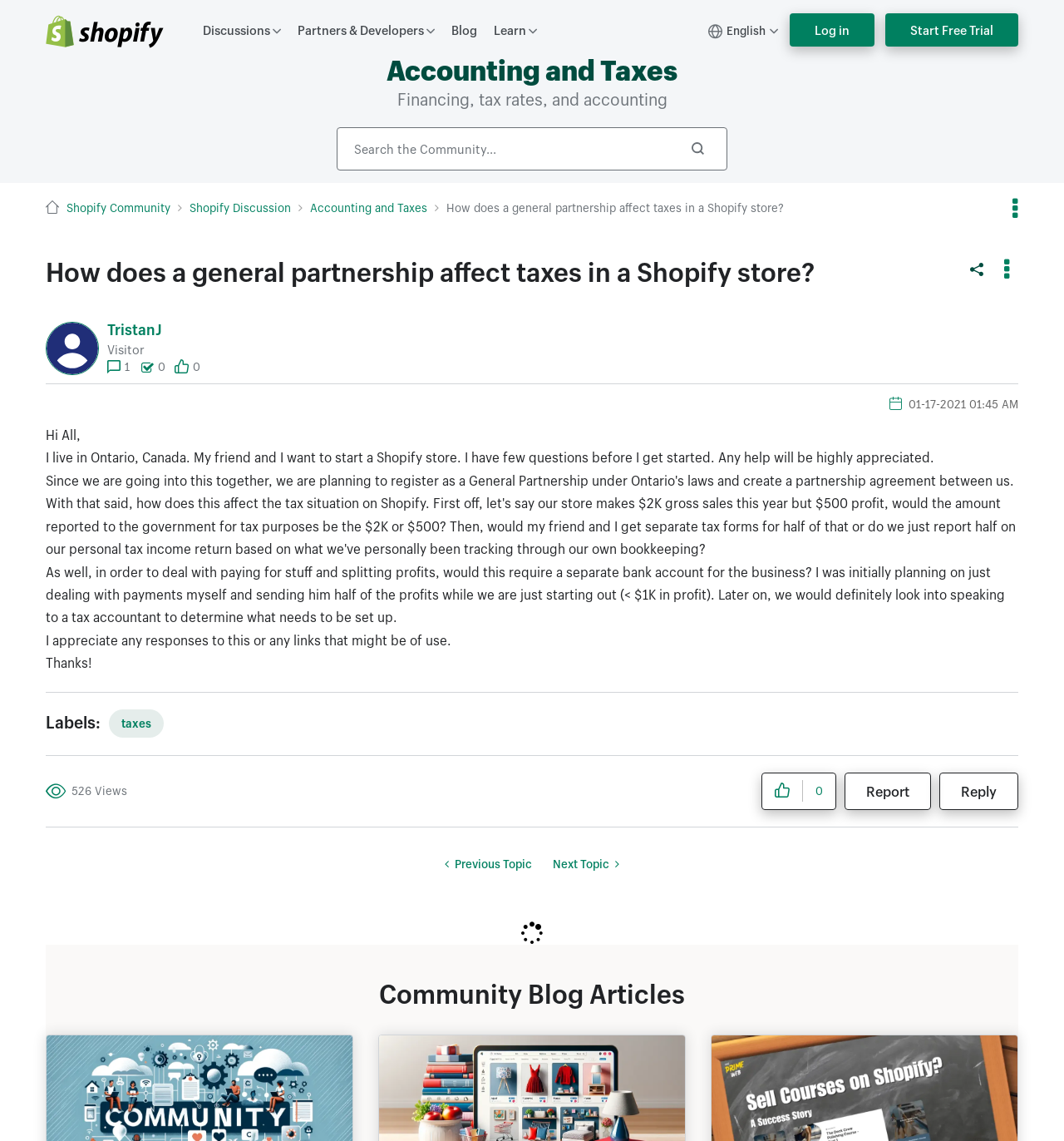Please provide the bounding box coordinates for the element that needs to be clicked to perform the instruction: "Log in". The coordinates must consist of four float numbers between 0 and 1, formatted as [left, top, right, bottom].

[0.742, 0.012, 0.822, 0.041]